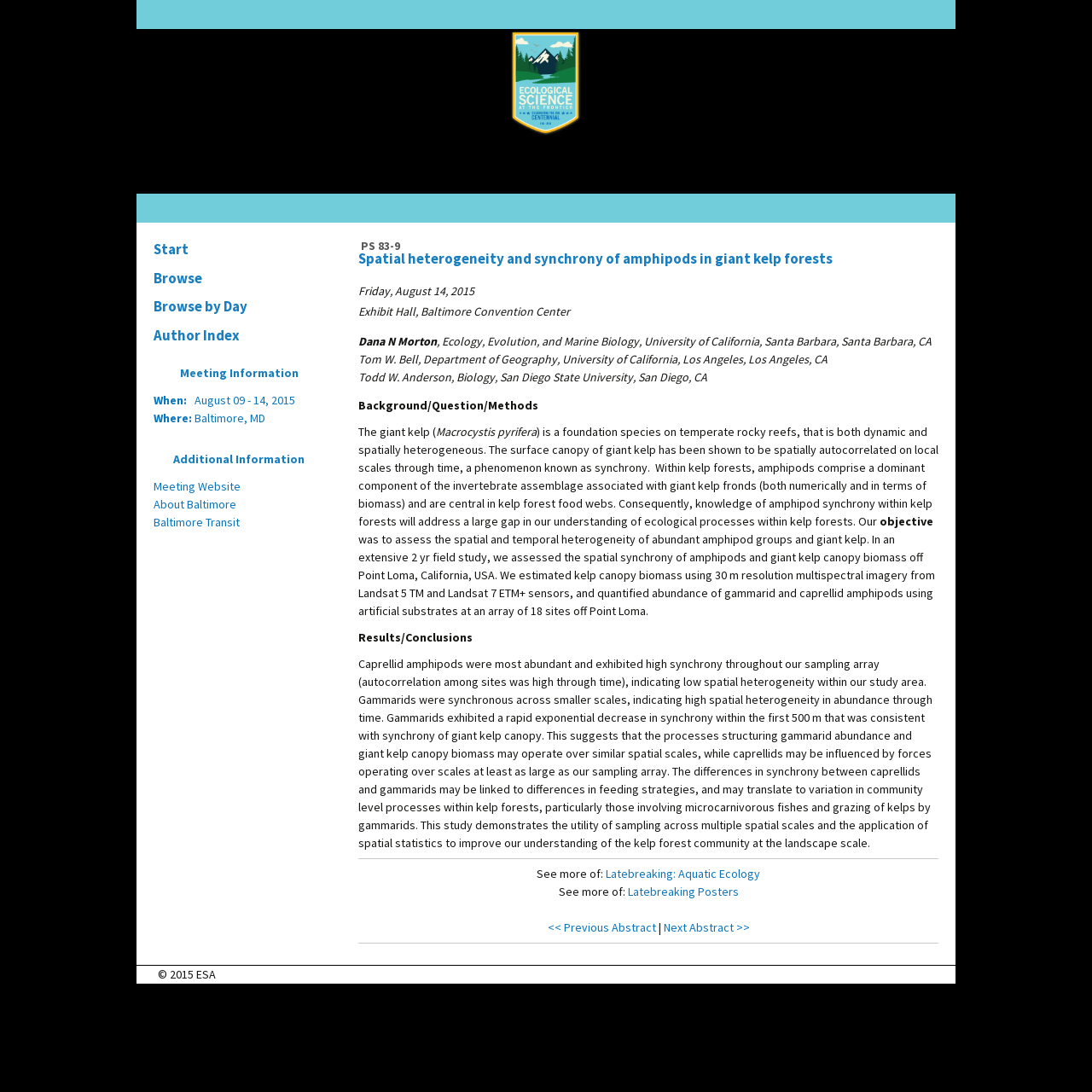Using the information in the image, give a comprehensive answer to the question: 
What is the title of the abstract?

I found the title of the abstract by looking at the heading element with the text 'PS 83-9 Spatial heterogeneity and synchrony of amphipods in giant kelp forests' which is located at the top of the webpage.